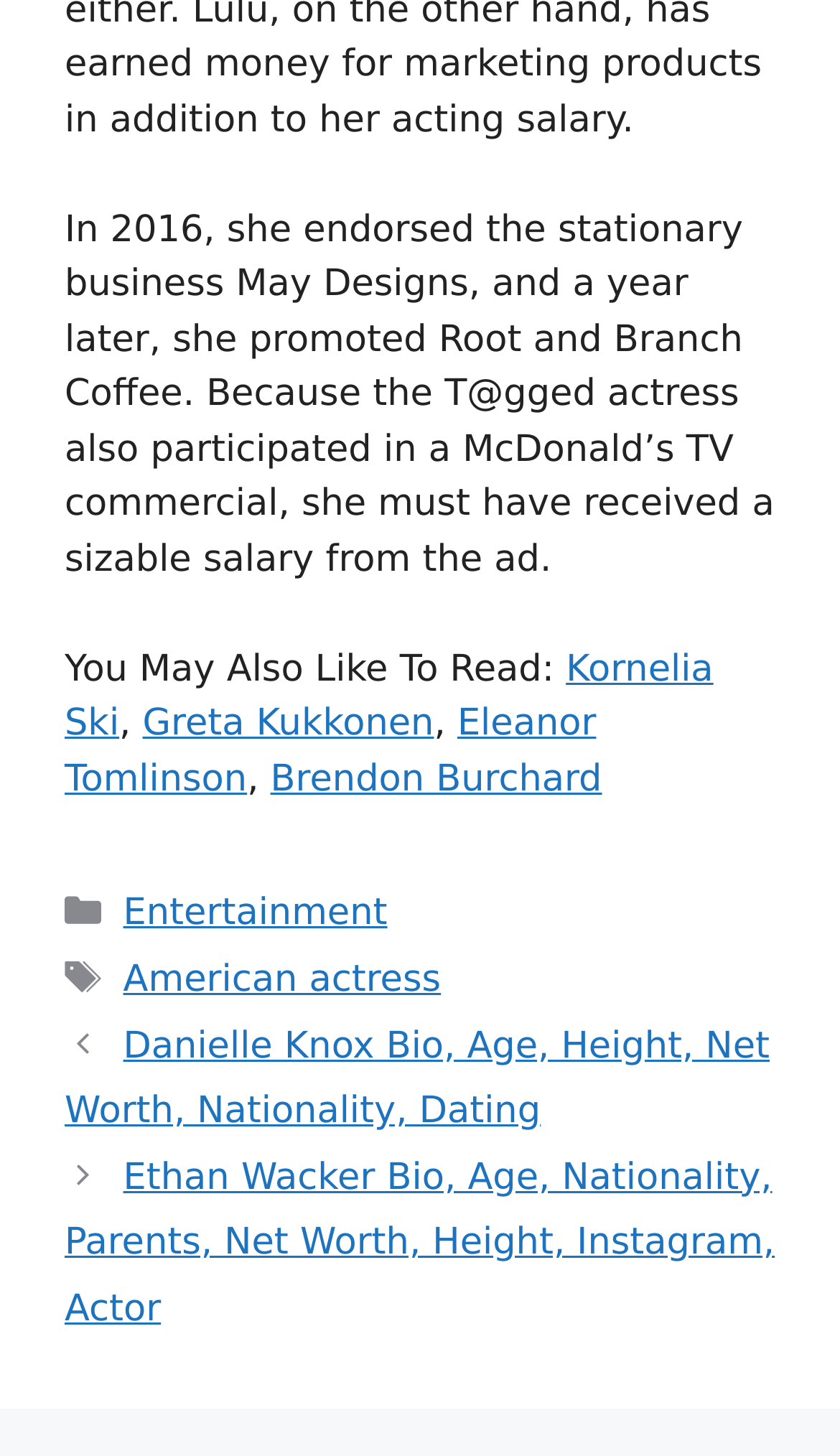Please answer the following question using a single word or phrase: 
What is the category of the article?

Entertainment